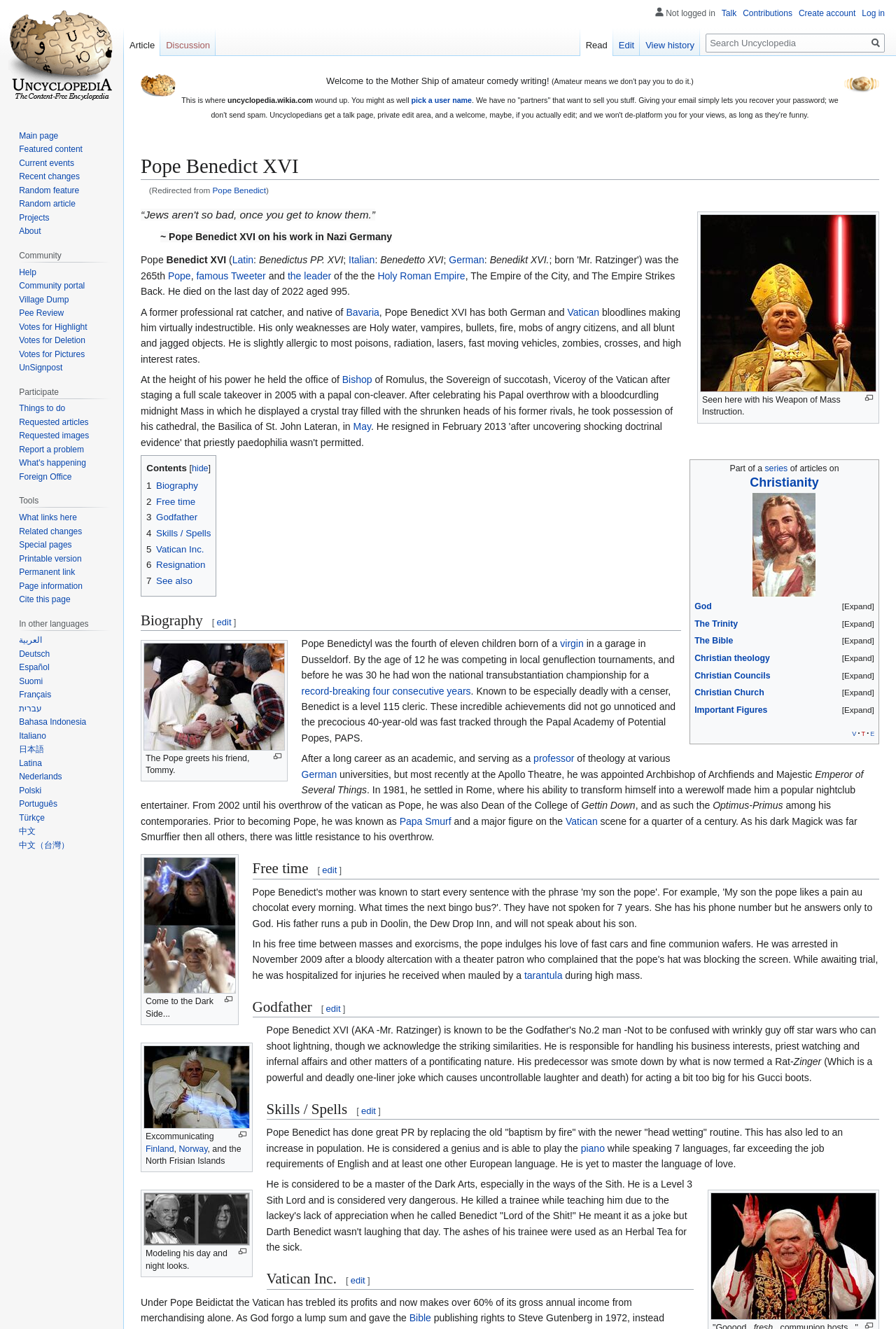Please provide the bounding box coordinates for the element that needs to be clicked to perform the following instruction: "Click the link to edit". The coordinates should be given as four float numbers between 0 and 1, i.e., [left, top, right, bottom].

[0.459, 0.072, 0.527, 0.079]